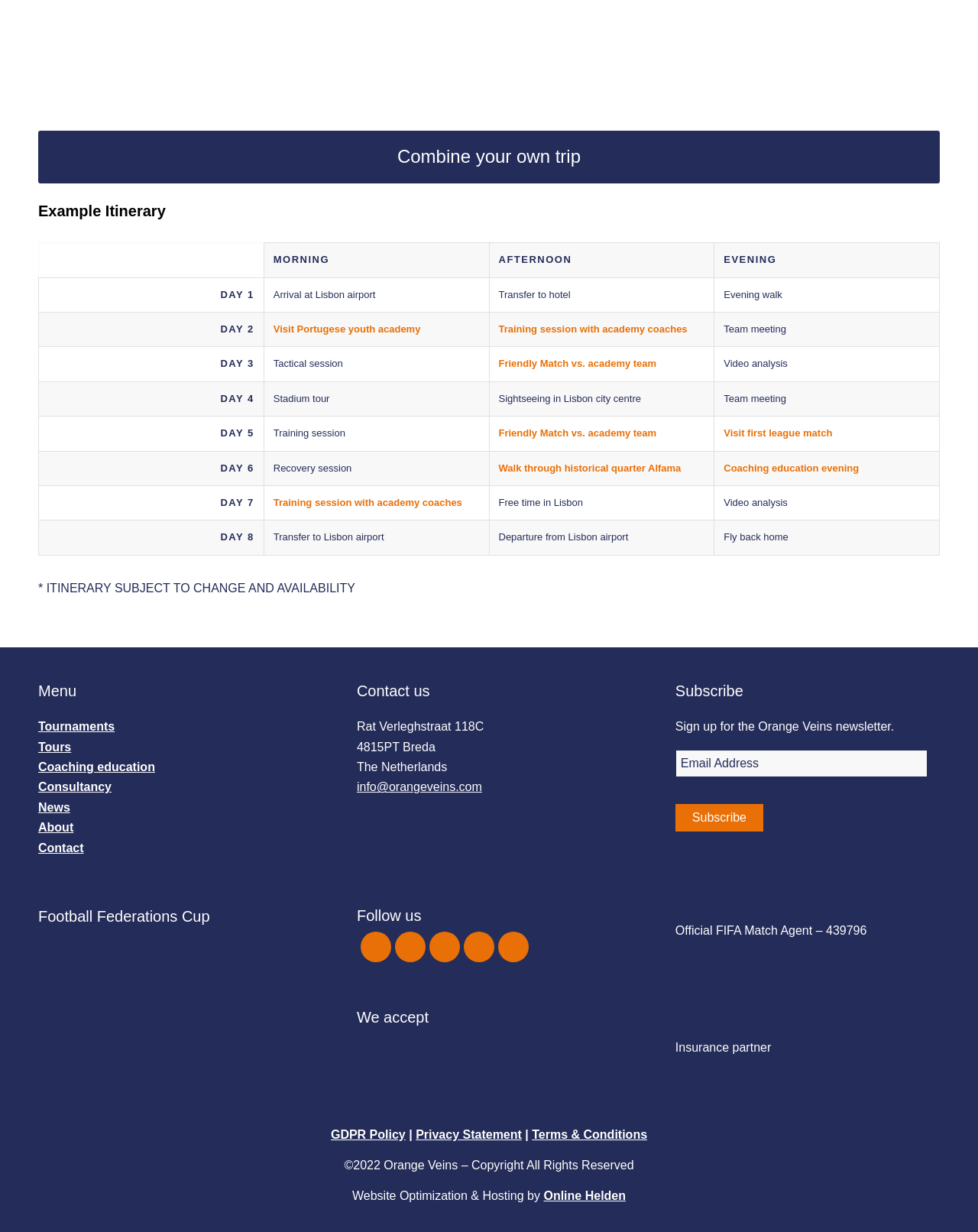Please locate the bounding box coordinates of the element that should be clicked to complete the given instruction: "View 'Example Itinerary'".

[0.039, 0.165, 0.961, 0.178]